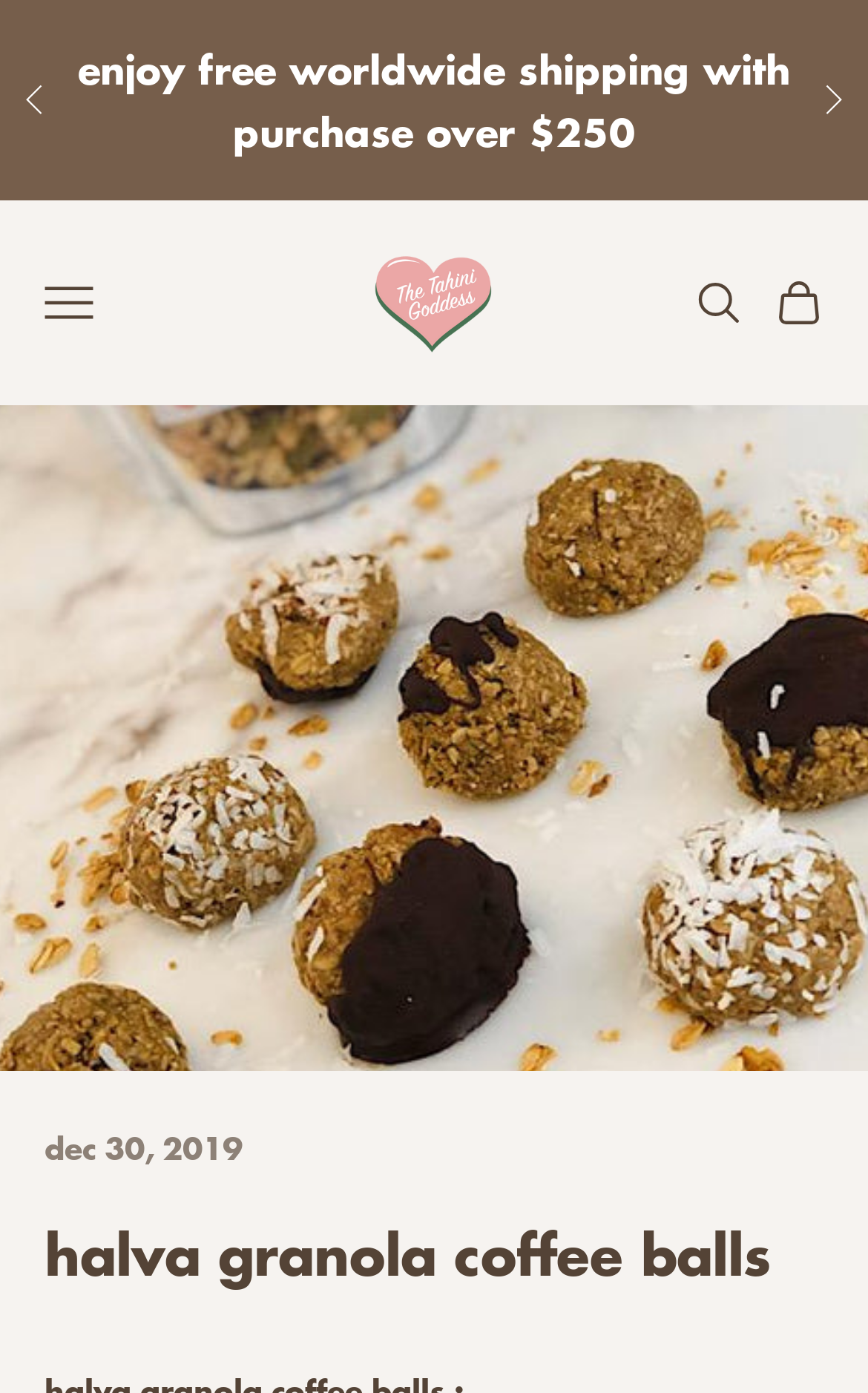Please provide a comprehensive answer to the question based on the screenshot: What type of navigation is available?

I identified two navigation elements, 'Primary navigation' and 'Secondary navigation', which suggests that the website has two types of navigation.